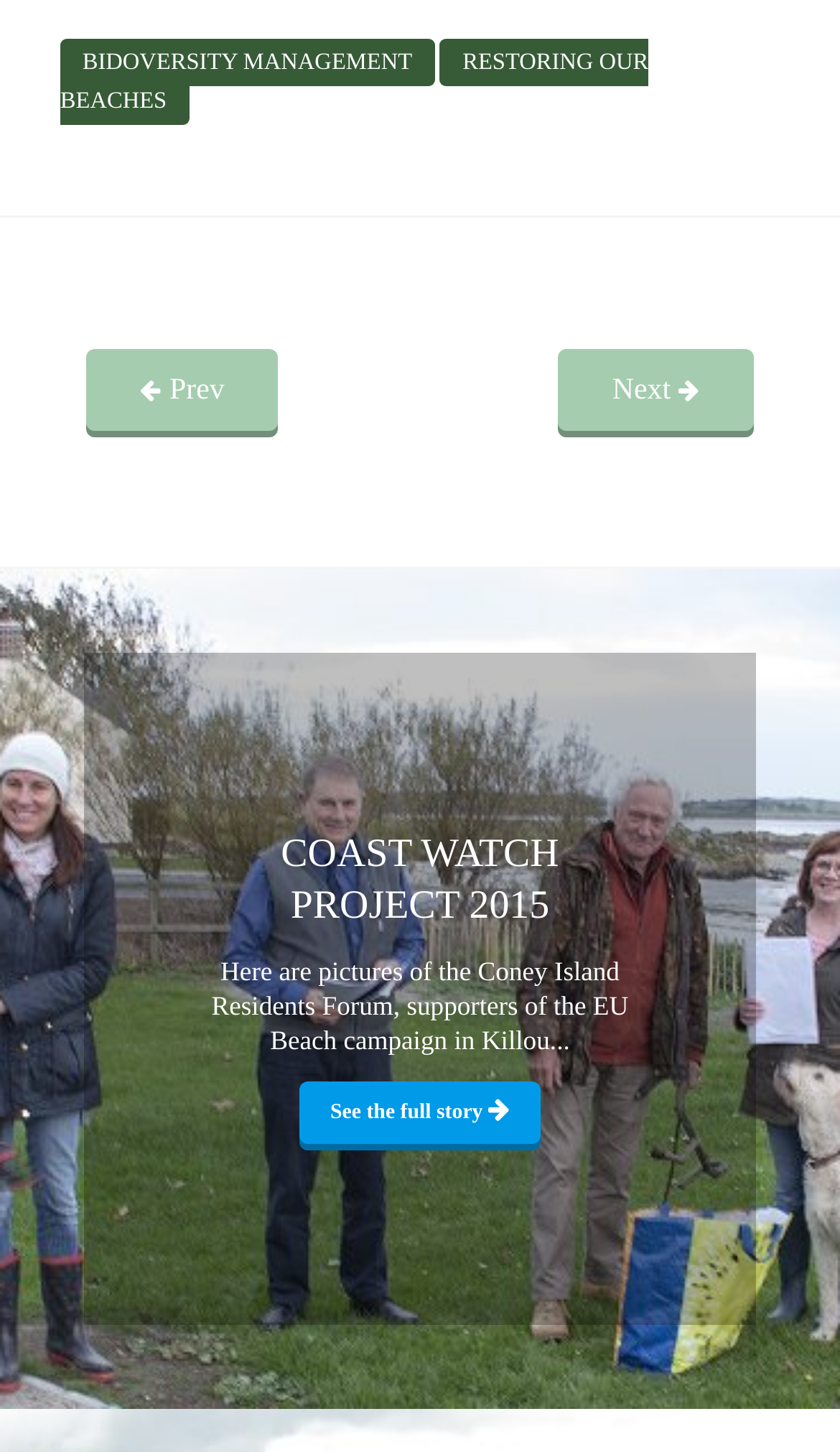Give a one-word or short phrase answer to this question: 
What is the purpose of the 'Next' link?

To navigate to the next page